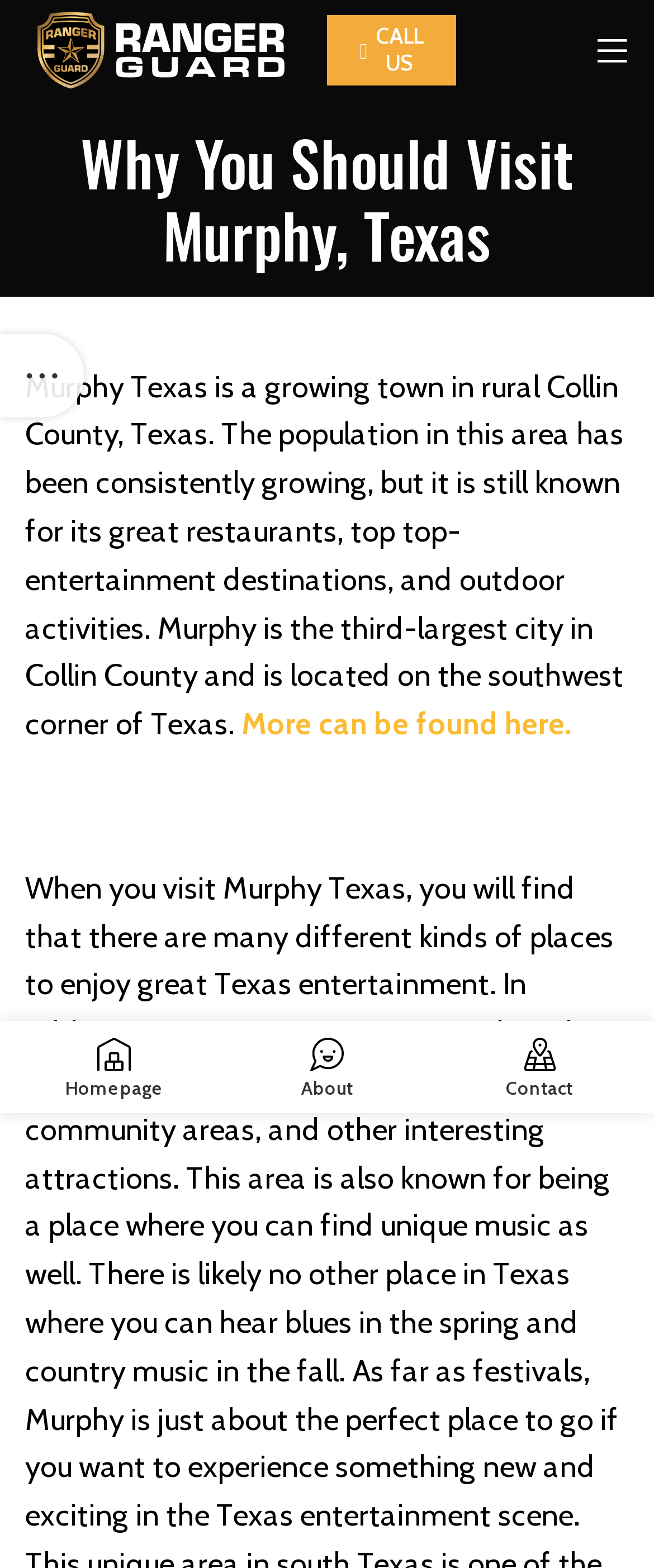What is the theme of the icons?
Based on the screenshot, respond with a single word or phrase.

Various